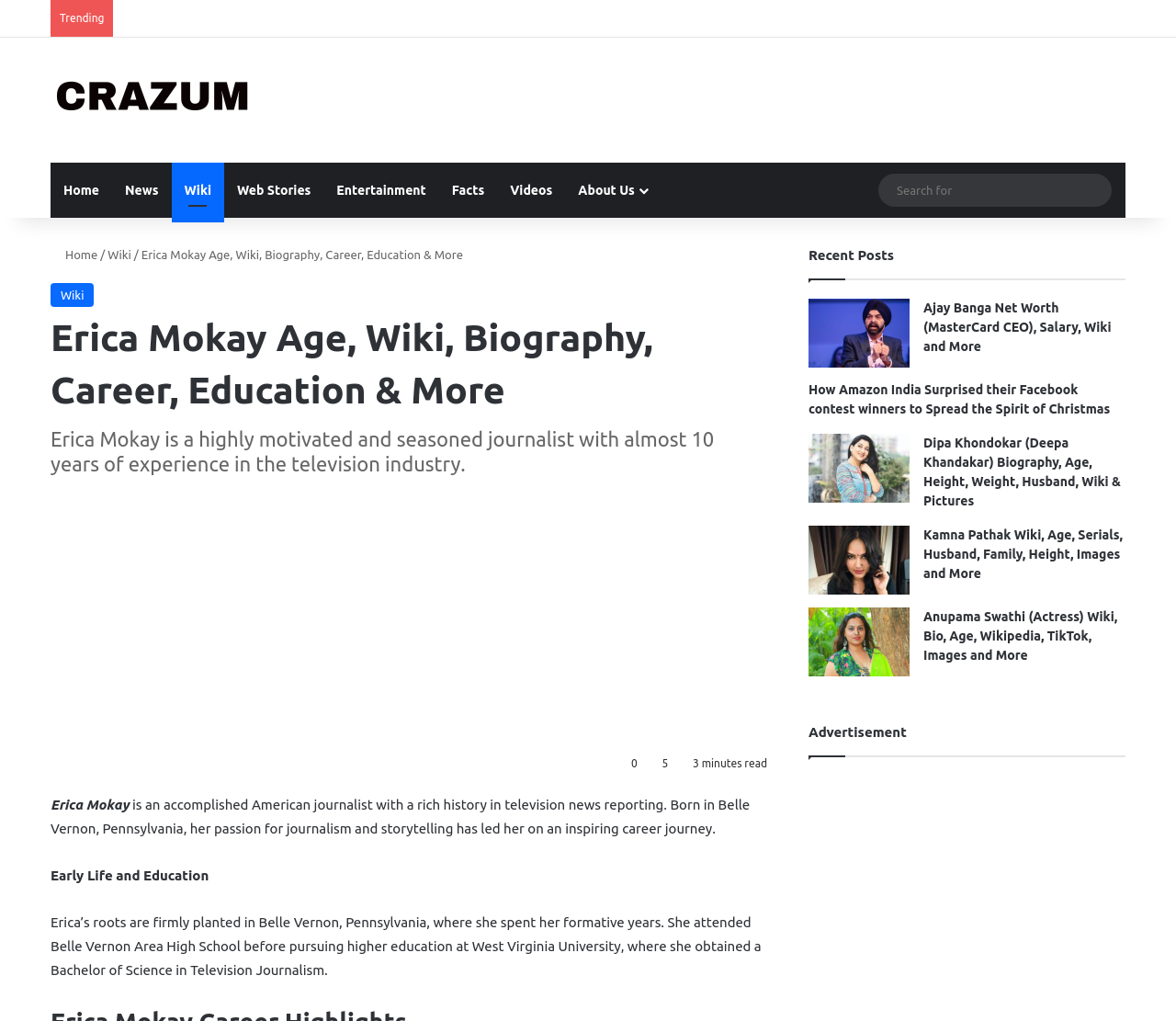How many years of experience does Erica Mokay have in the television industry?
Please provide a full and detailed response to the question.

The webpage describes Erica Mokay as a highly motivated and seasoned journalist with almost 10 years of experience in the television industry, indicating the length of her experience in the field.